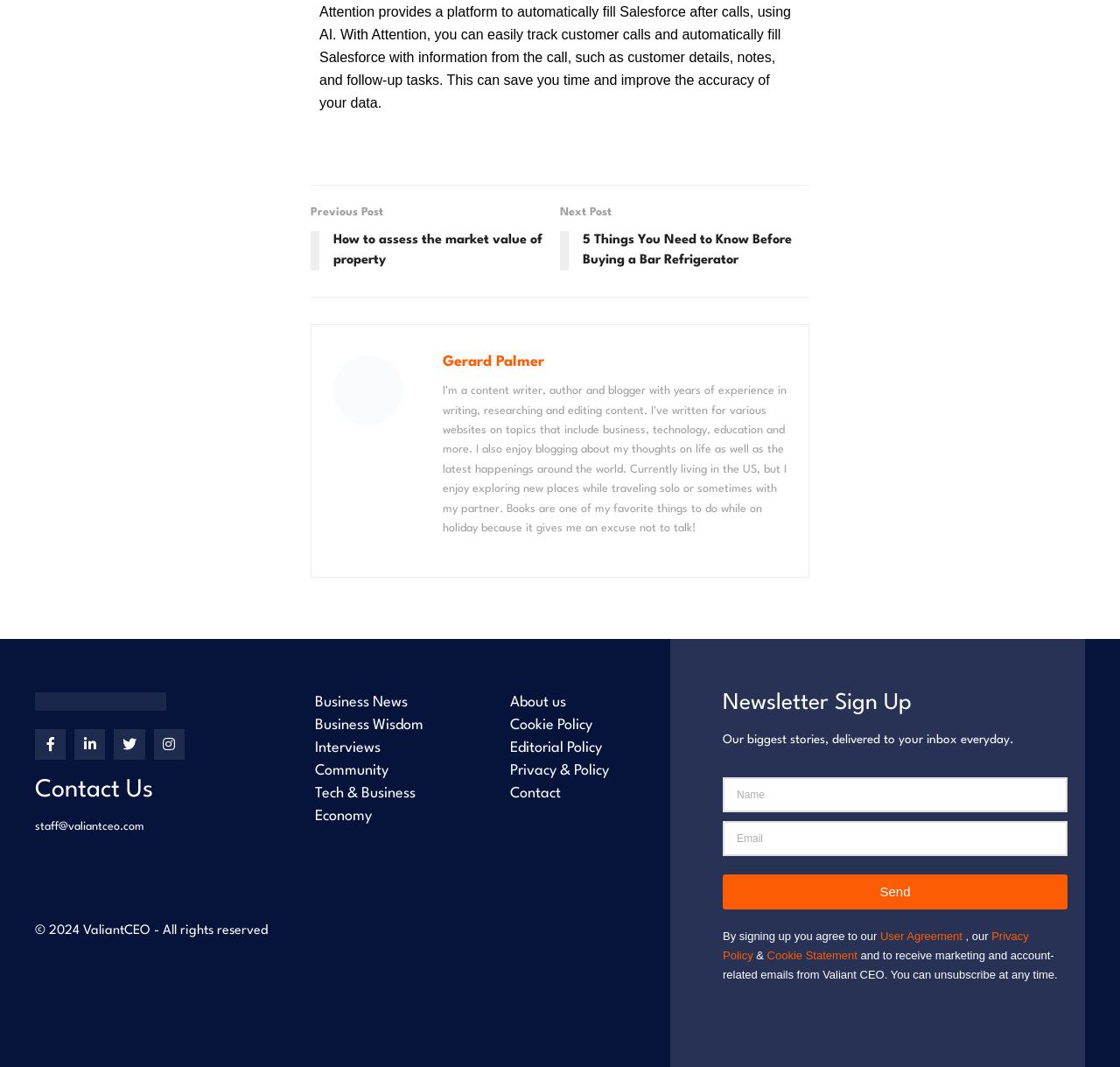How many links are there in the footer section?
Answer the question using a single word or phrase, according to the image.

11